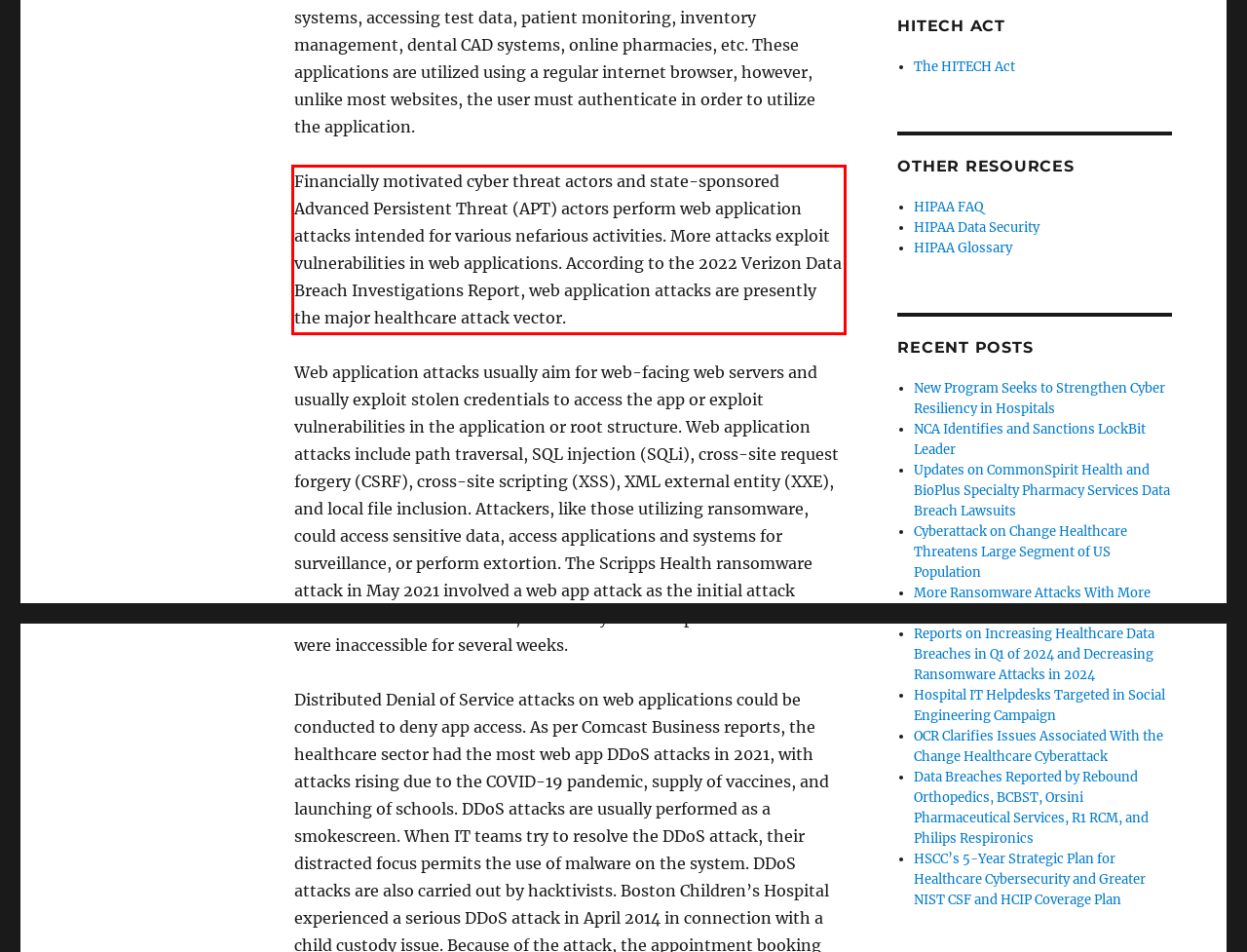Review the webpage screenshot provided, and perform OCR to extract the text from the red bounding box.

Financially motivated cyber threat actors and state-sponsored Advanced Persistent Threat (APT) actors perform web application attacks intended for various nefarious activities. More attacks exploit vulnerabilities in web applications. According to the 2022 Verizon Data Breach Investigations Report, web application attacks are presently the major healthcare attack vector.